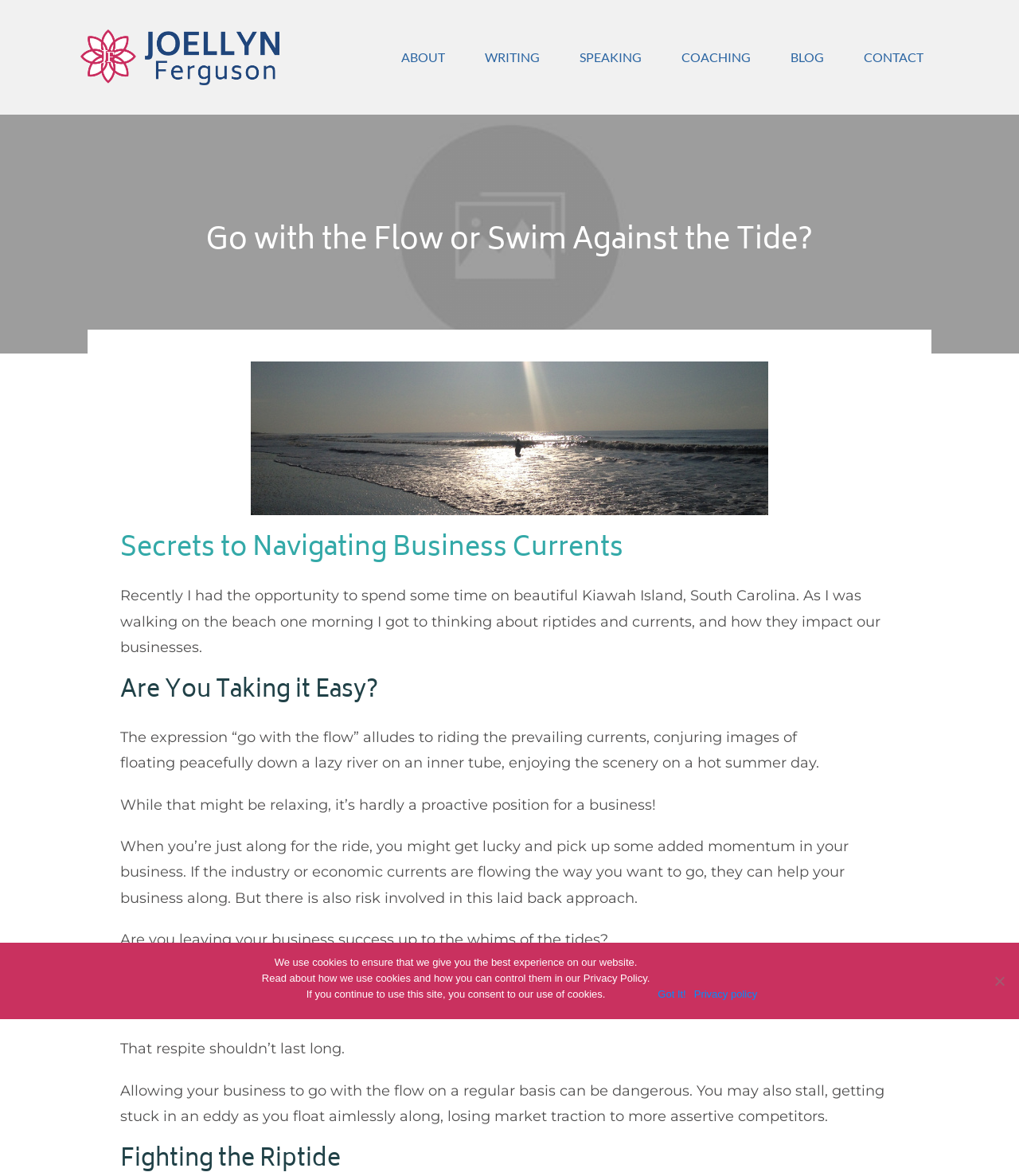Find the bounding box coordinates for the area that must be clicked to perform this action: "Explore the 'SPEAKING' section".

[0.569, 0.038, 0.63, 0.06]